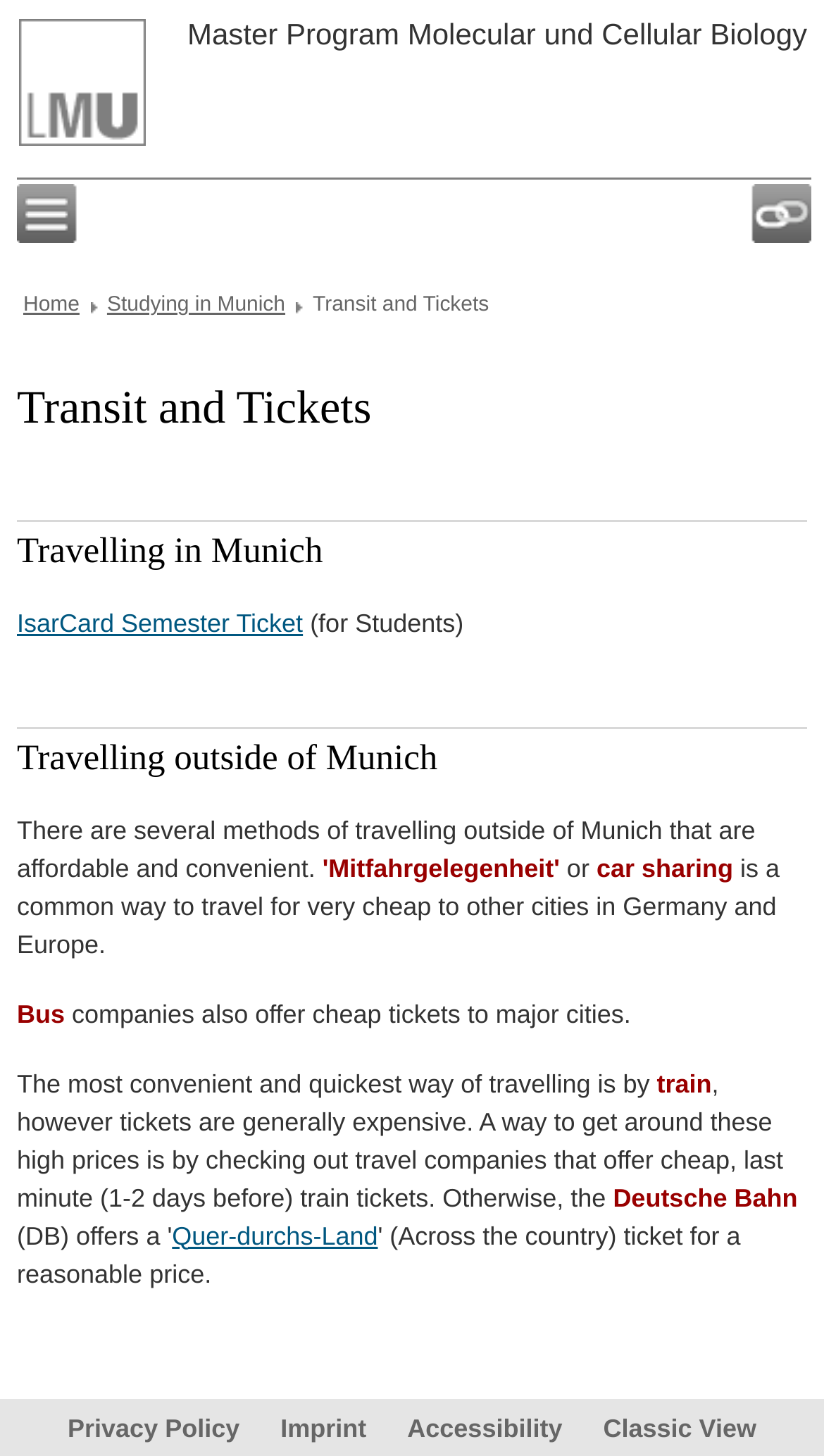Find the bounding box coordinates for the HTML element described as: "Main Navigation". The coordinates should consist of four float values between 0 and 1, i.e., [left, top, right, bottom].

[0.021, 0.126, 0.092, 0.167]